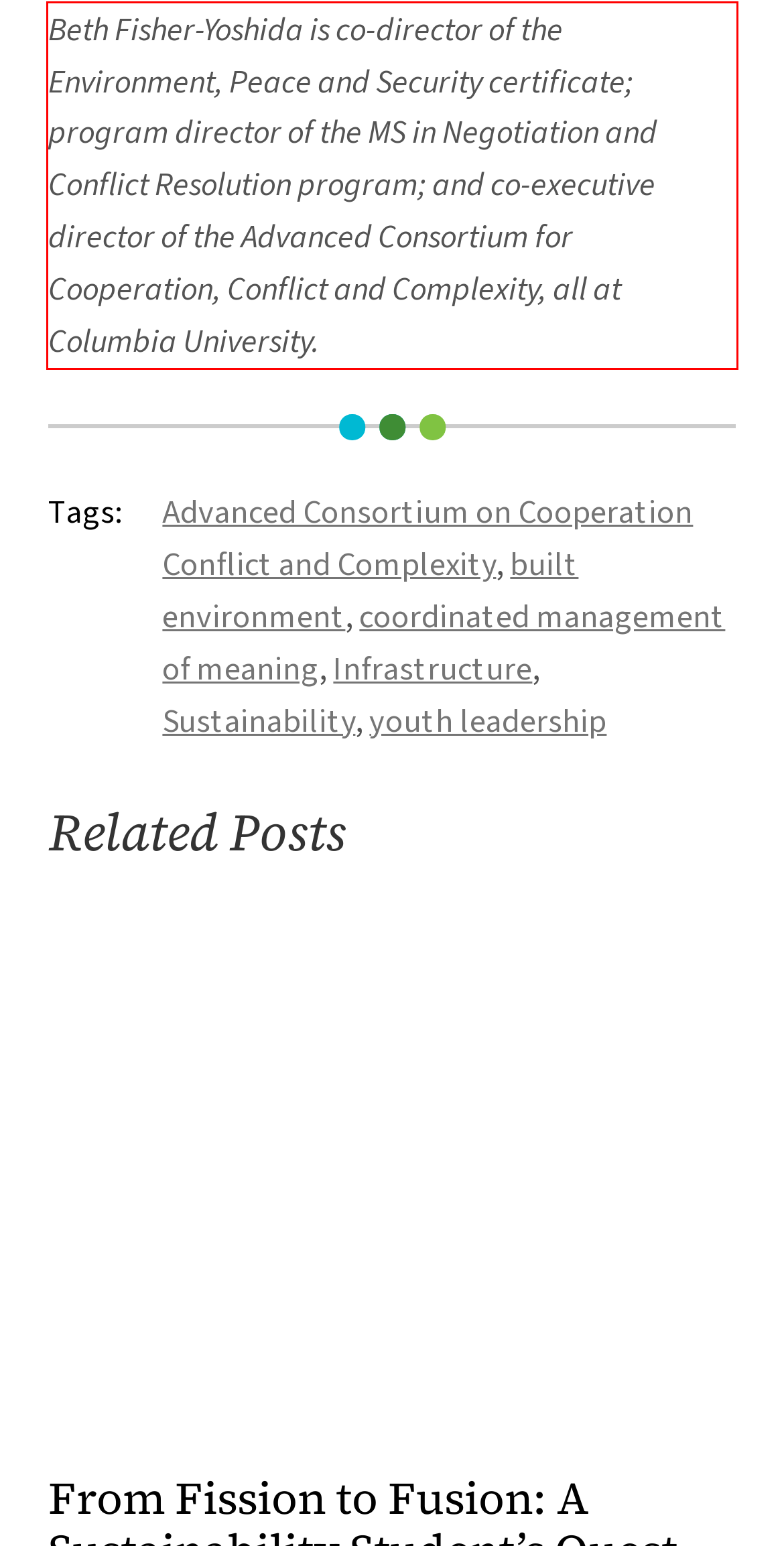Analyze the screenshot of a webpage where a red rectangle is bounding a UI element. Extract and generate the text content within this red bounding box.

Beth Fisher-Yoshida is co-director of the Environment, Peace and Security certificate; program director of the MS in Negotiation and Conflict Resolution program; and co-executive director of the Advanced Consortium for Cooperation, Conflict and Complexity, all at Columbia University.